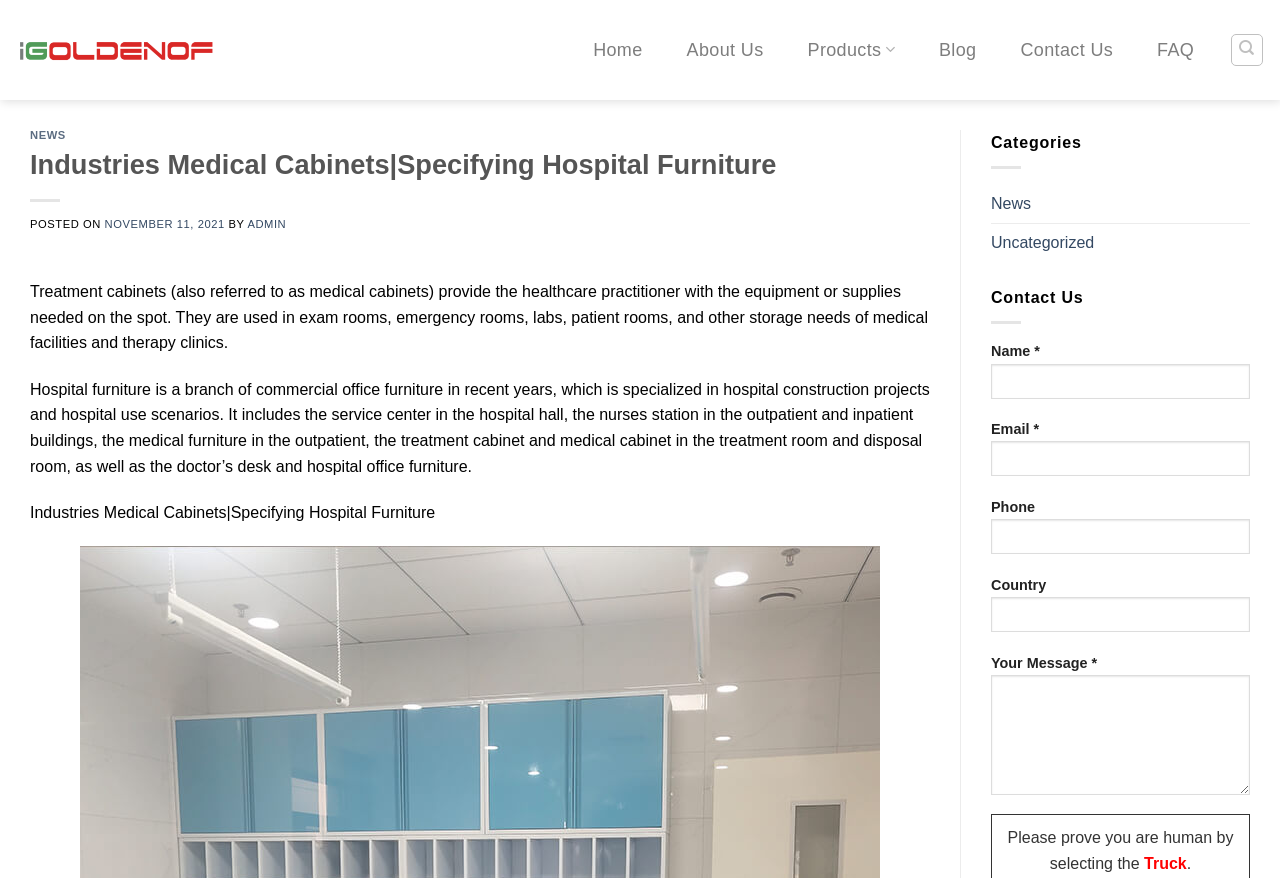Extract the bounding box coordinates for the UI element described as: "About Us".

[0.529, 0.026, 0.604, 0.088]